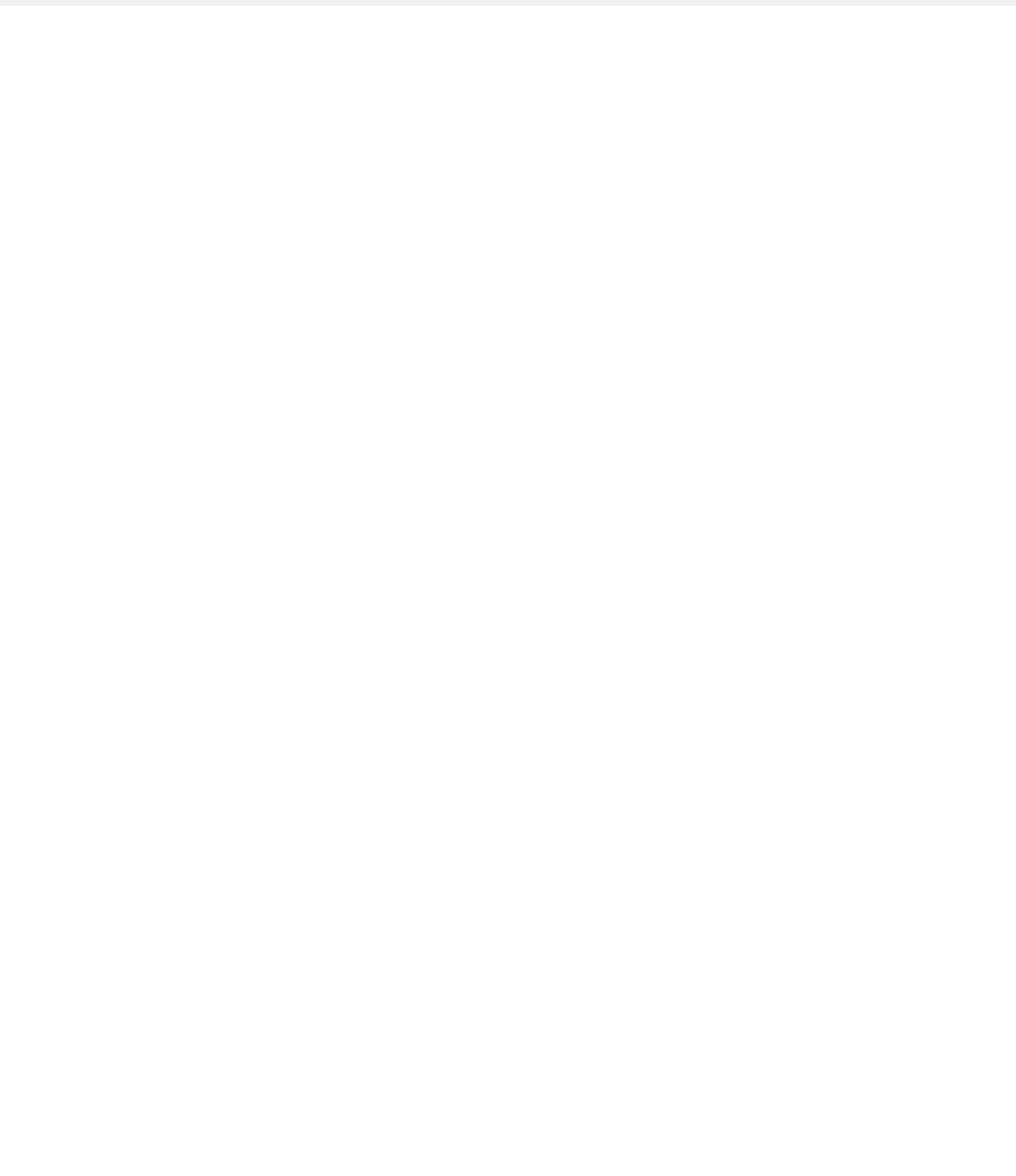What is the text of the 'Web Accessibility Statement'?
Observe the image and answer the question with a one-word or short phrase response.

Titel Media GmbH (Highsnobiety), is committed to facilitating and improving the accessibility and usability of its Website, www.highsnobiety.com.